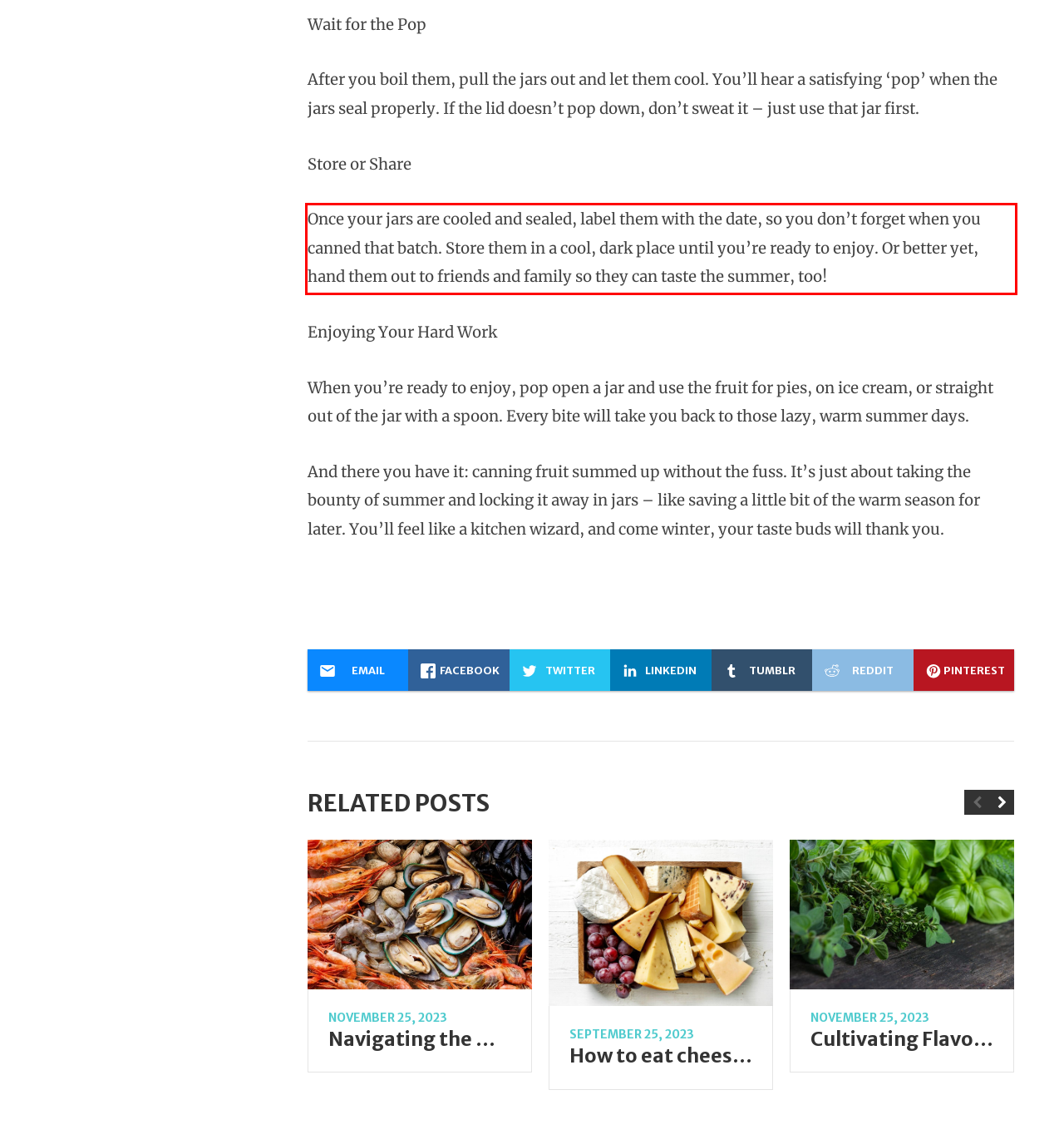Please perform OCR on the text content within the red bounding box that is highlighted in the provided webpage screenshot.

Once your jars are cooled and sealed, label them with the date, so you don’t forget when you canned that batch. Store them in a cool, dark place until you’re ready to enjoy. Or better yet, hand them out to friends and family so they can taste the summer, too!